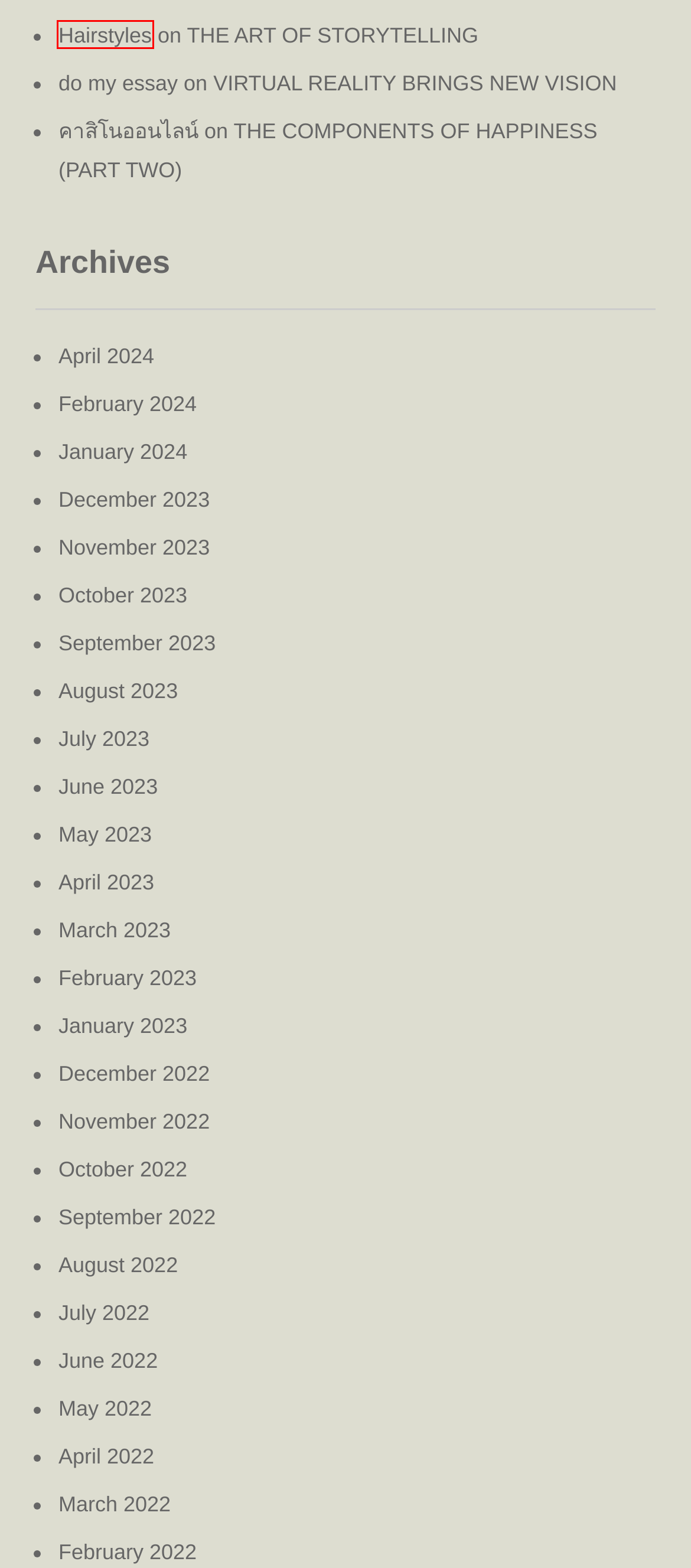You are provided with a screenshot of a webpage that has a red bounding box highlighting a UI element. Choose the most accurate webpage description that matches the new webpage after clicking the highlighted element. Here are your choices:
A. October 2022 – Author Robert Ongley
B. September 2022 – Author Robert Ongley
C. KAYSWELL - Glasses Store
D. December 2022 – Author Robert Ongley
E. Página no encontrada – Roloe Ganga
F. July 2022 – Author Robert Ongley
G. June 2023 – Author Robert Ongley
H. April 2022 – Author Robert Ongley

C